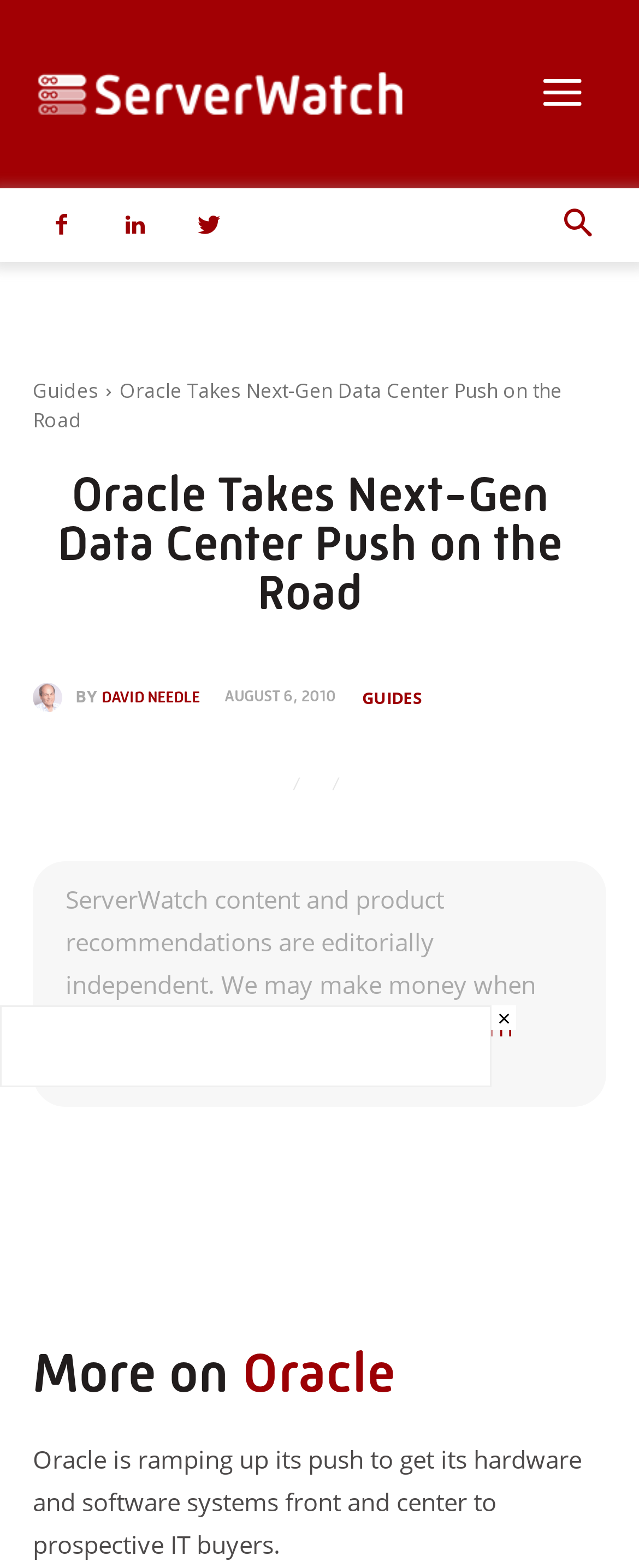Provide a single word or phrase answer to the question: 
What is the logo of the website?

Oracle